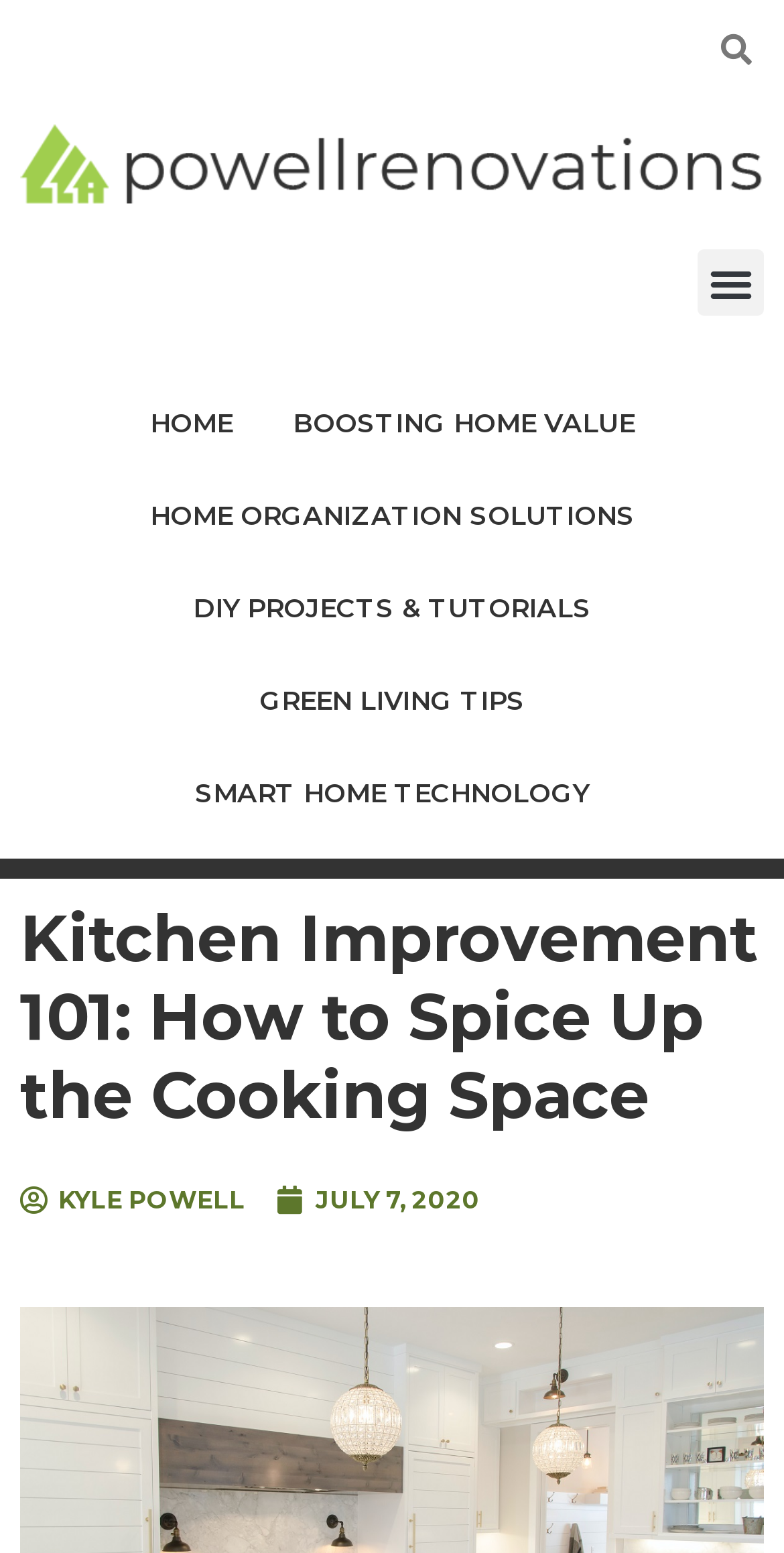Generate a thorough caption that explains the contents of the webpage.

The webpage appears to be a blog or article page from Powell Renovations, with a focus on modernizing outdated kitchens. At the top left of the page, there is a search bar with a "Search" button. Next to it, on the top right, is the Powell Renovations logo. Below the logo, there is a "Menu Toggle" button that expands to reveal a menu with links to various sections of the website, including "HOME", "BOOSTING HOME VALUE", "HOME ORGANIZATION SOLUTIONS", "DIY PROJECTS & TUTORIALS", "GREEN LIVING TIPS", and "SMART HOME TECHNOLOGY".

The main content of the page is an article titled "Kitchen Improvement 101: How to Spice Up the Cooking Space". The article is divided into sections, with the author's name "KYLE POWELL" and the date "JULY 7, 2020" displayed at the top right of the article. The article provides tips and advice on how to modernize an outdated kitchen, with a focus on incorporating modern design and technology.